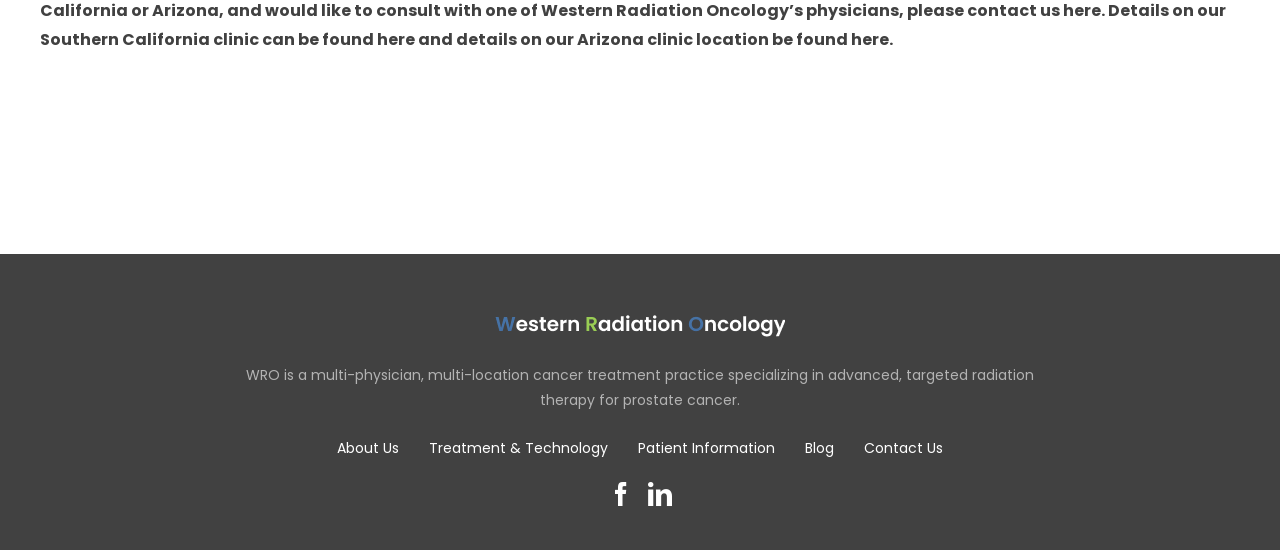Please identify the bounding box coordinates of the clickable element to fulfill the following instruction: "Navigate to the About Us page". The coordinates should be four float numbers between 0 and 1, i.e., [left, top, right, bottom].

[0.263, 0.792, 0.335, 0.838]